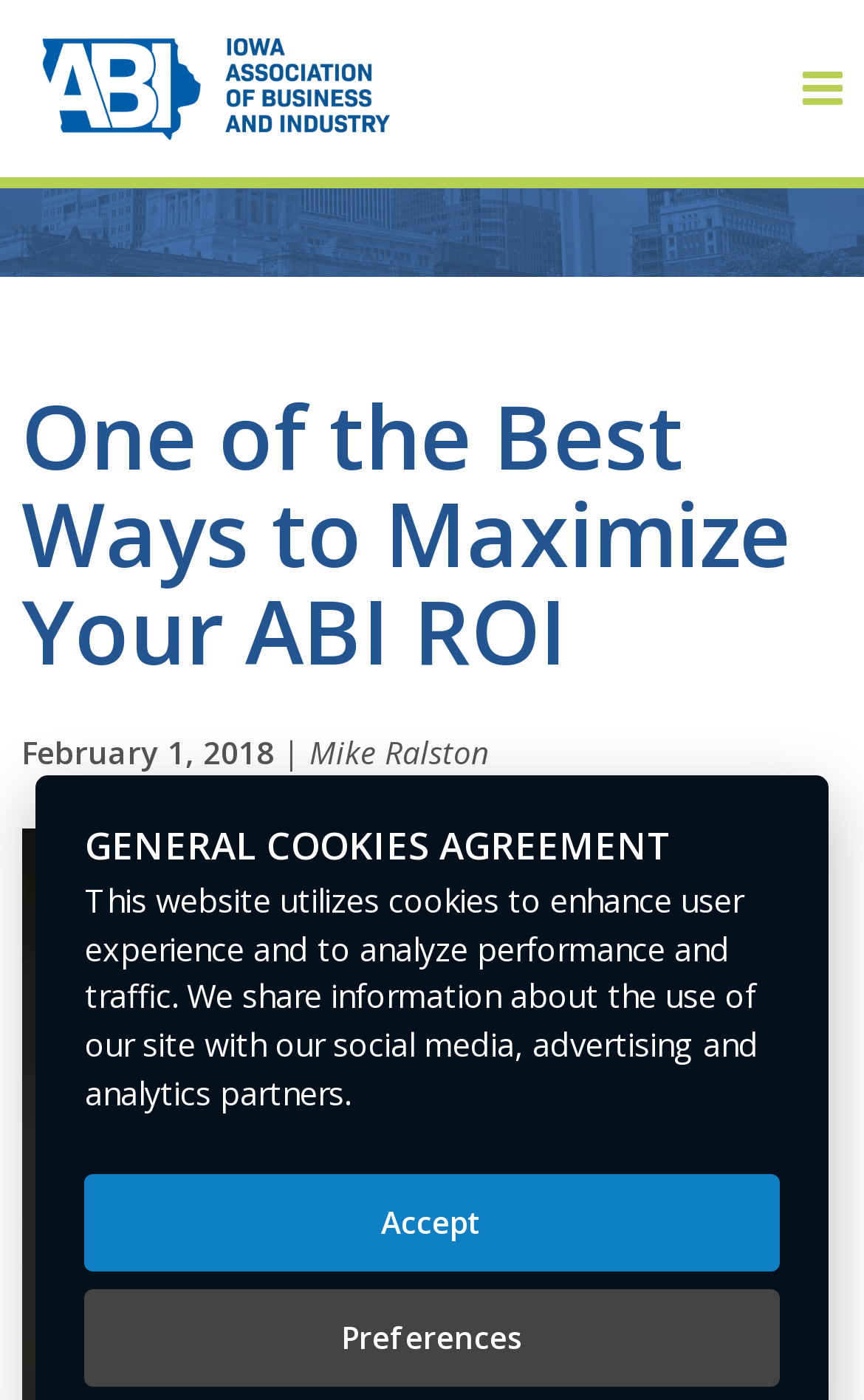Find and indicate the bounding box coordinates of the region you should select to follow the given instruction: "Click the Contact Us link".

[0.212, 0.796, 0.955, 0.868]